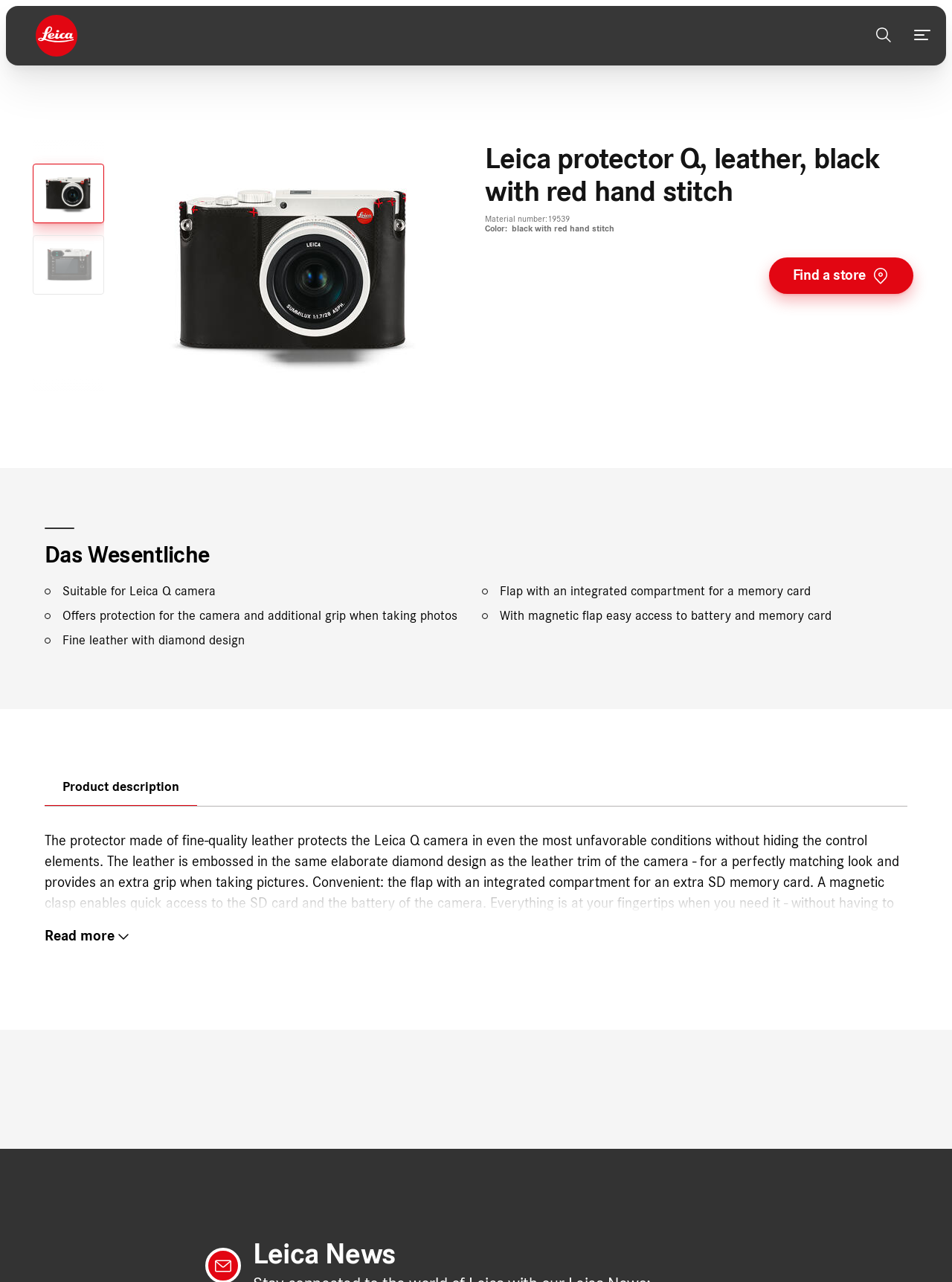Please answer the following question using a single word or phrase: 
What is the material of the Leica protector?

Leather